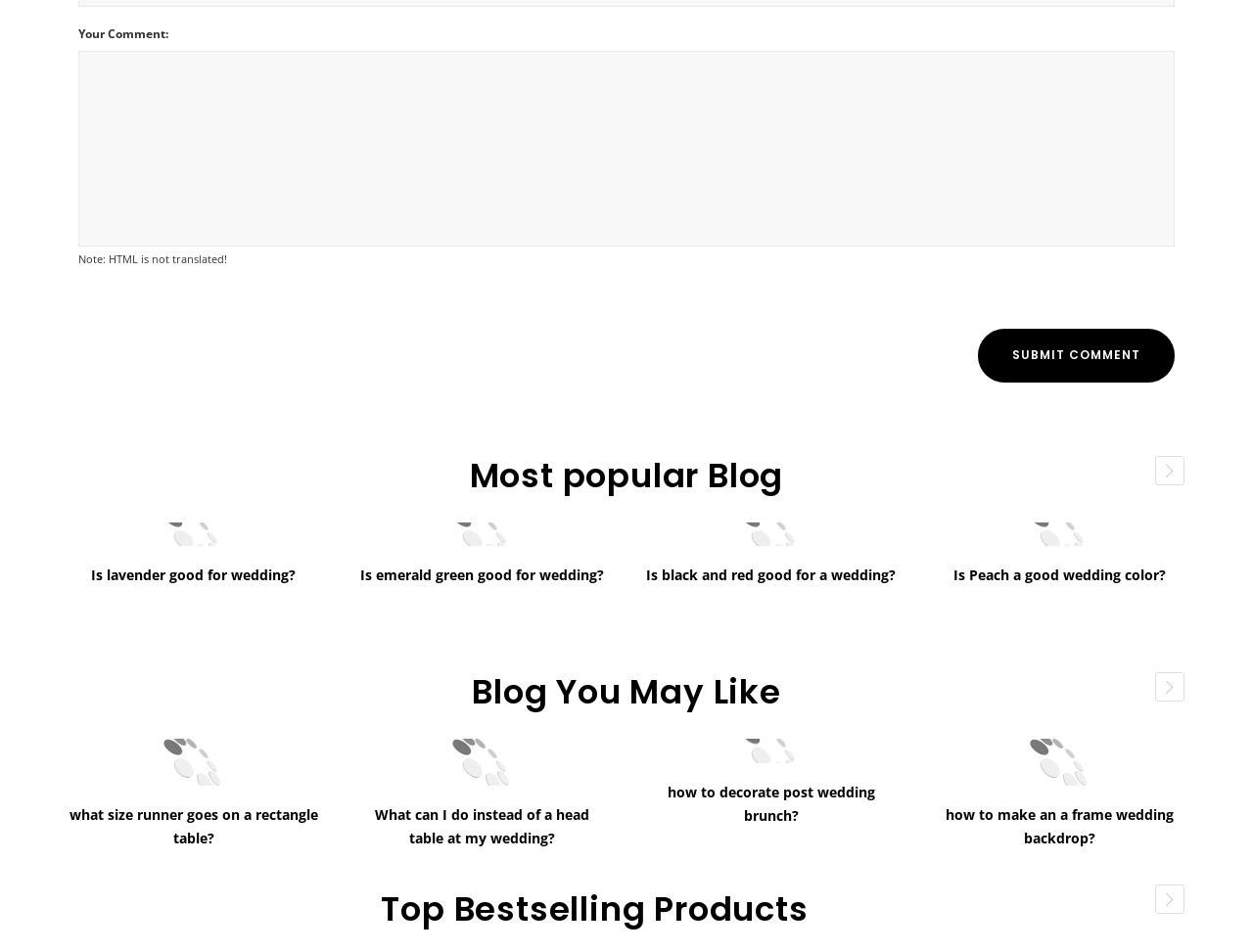Find the bounding box coordinates for the area that should be clicked to accomplish the instruction: "View 'Top Bestselling Products'".

[0.304, 0.934, 0.645, 0.976]